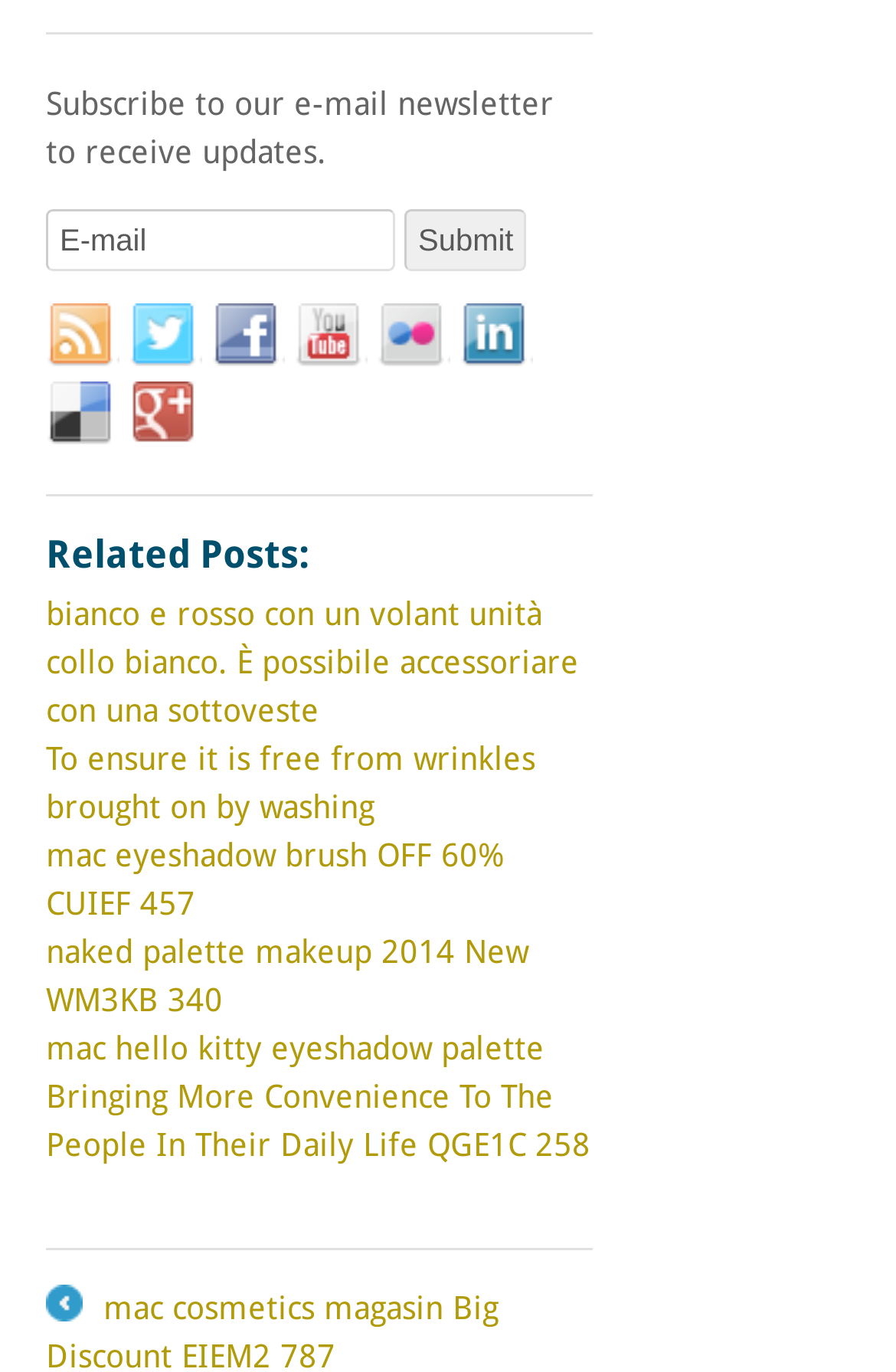Please identify the bounding box coordinates of the element that needs to be clicked to execute the following command: "View Dar Lighting group brand". Provide the bounding box using four float numbers between 0 and 1, formatted as [left, top, right, bottom].

None